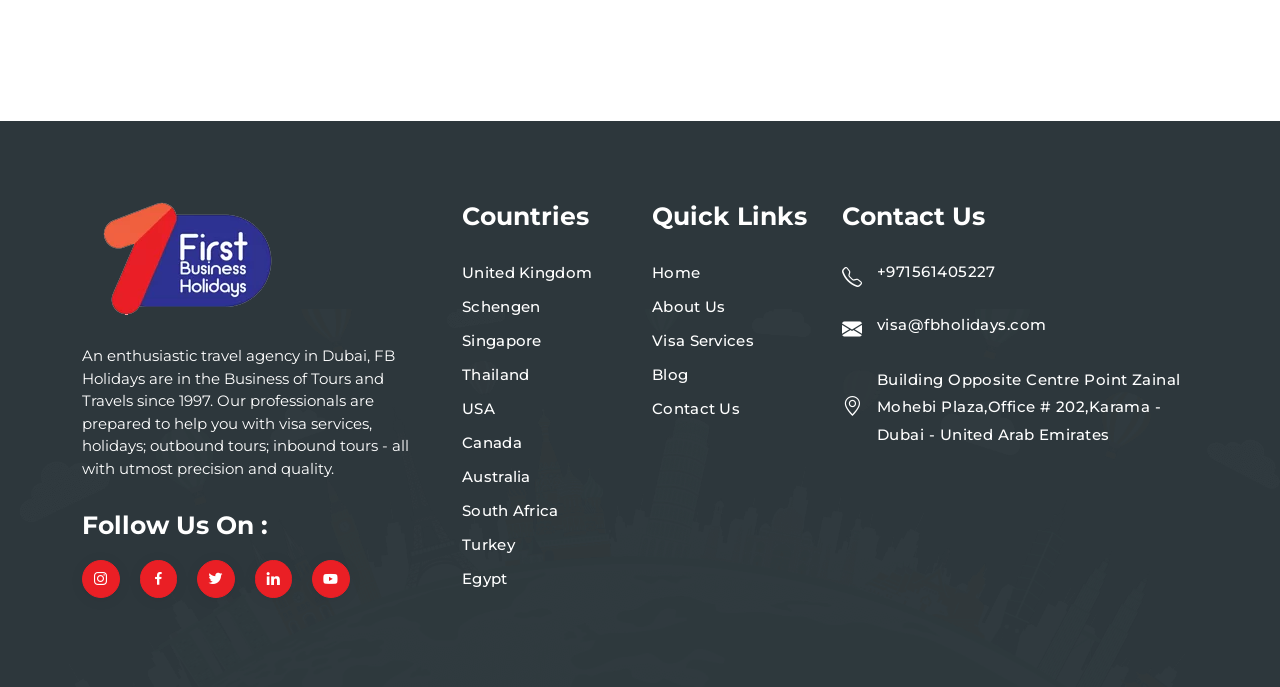Determine the bounding box coordinates for the area you should click to complete the following instruction: "Read about visa services".

[0.509, 0.481, 0.589, 0.513]